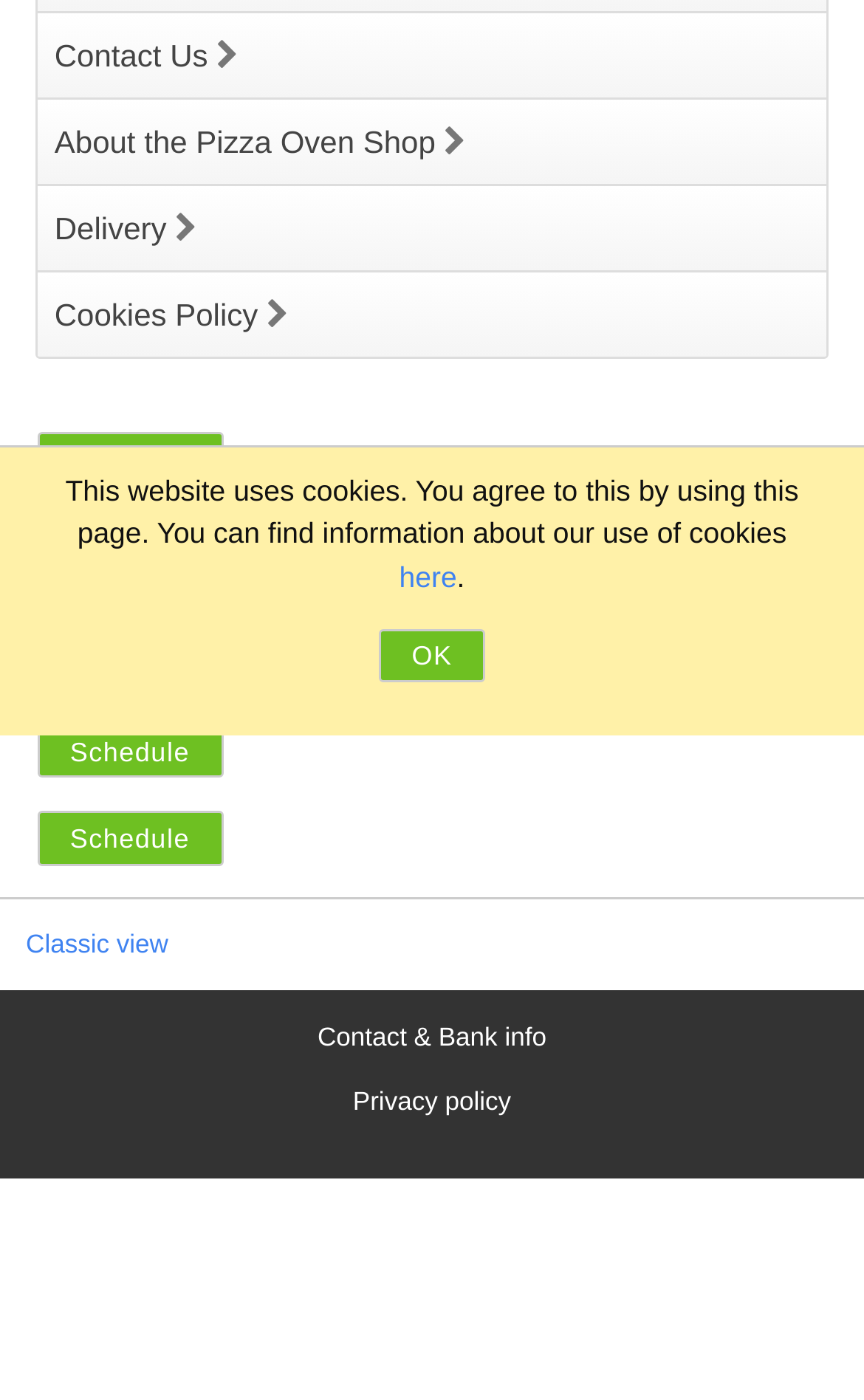Provide the bounding box coordinates of the HTML element this sentence describes: "Contact & Bank info". The bounding box coordinates consist of four float numbers between 0 and 1, i.e., [left, top, right, bottom].

[0.033, 0.728, 0.967, 0.756]